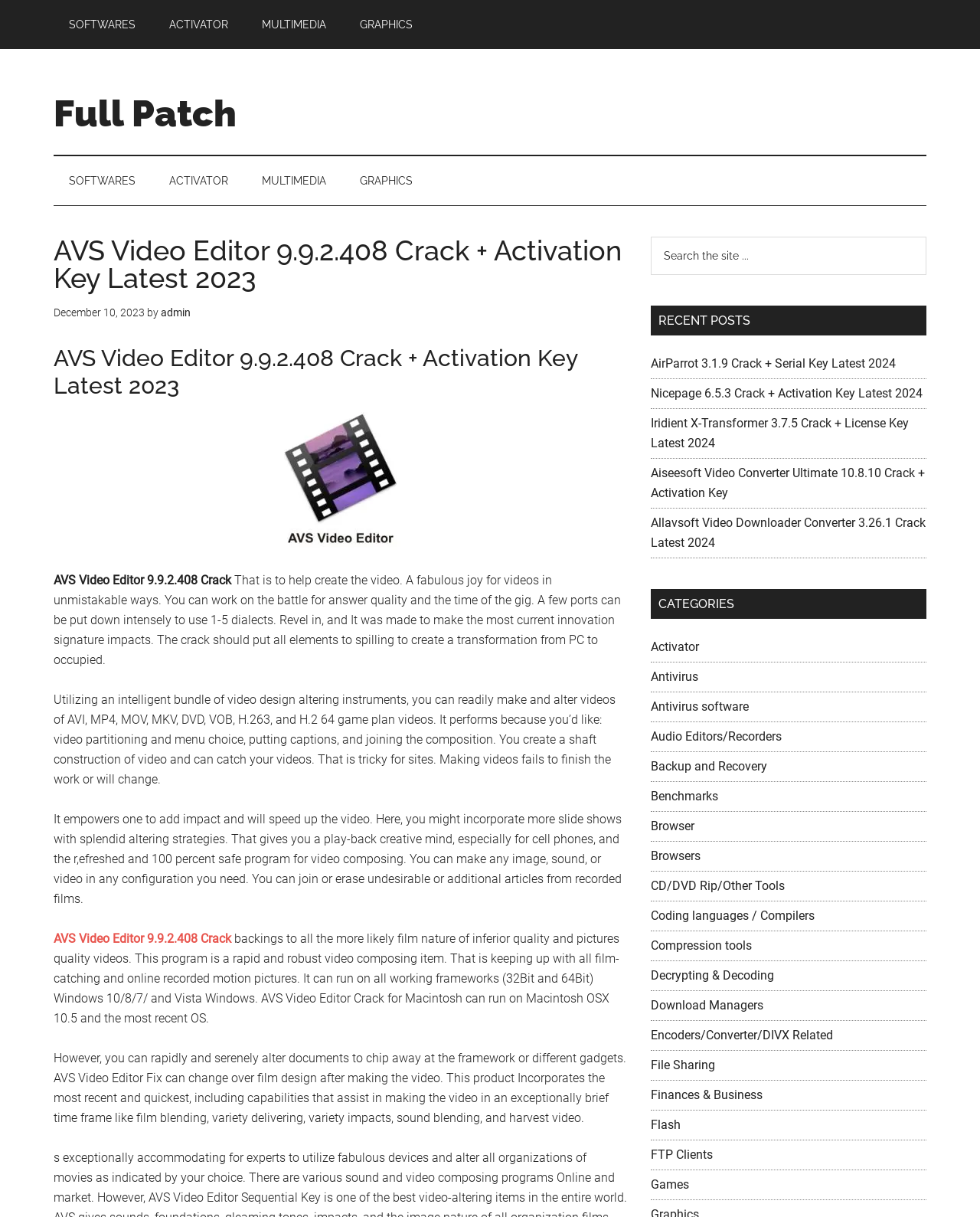Please determine the bounding box coordinates of the area that needs to be clicked to complete this task: 'Browse recent posts'. The coordinates must be four float numbers between 0 and 1, formatted as [left, top, right, bottom].

[0.664, 0.251, 0.945, 0.276]